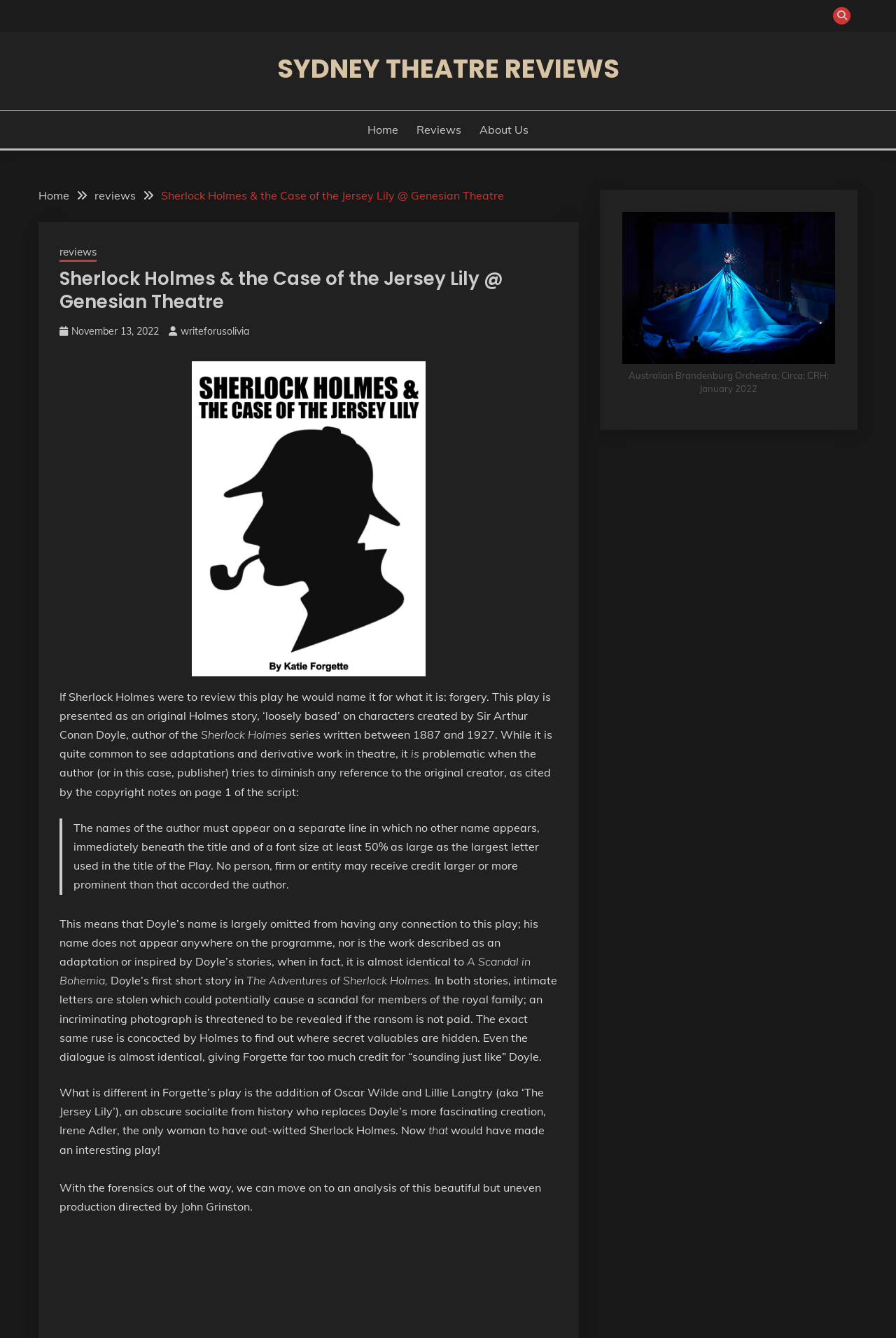Please identify the bounding box coordinates of the element's region that should be clicked to execute the following instruction: "Click on 'Get A Quote'". The bounding box coordinates must be four float numbers between 0 and 1, i.e., [left, top, right, bottom].

None